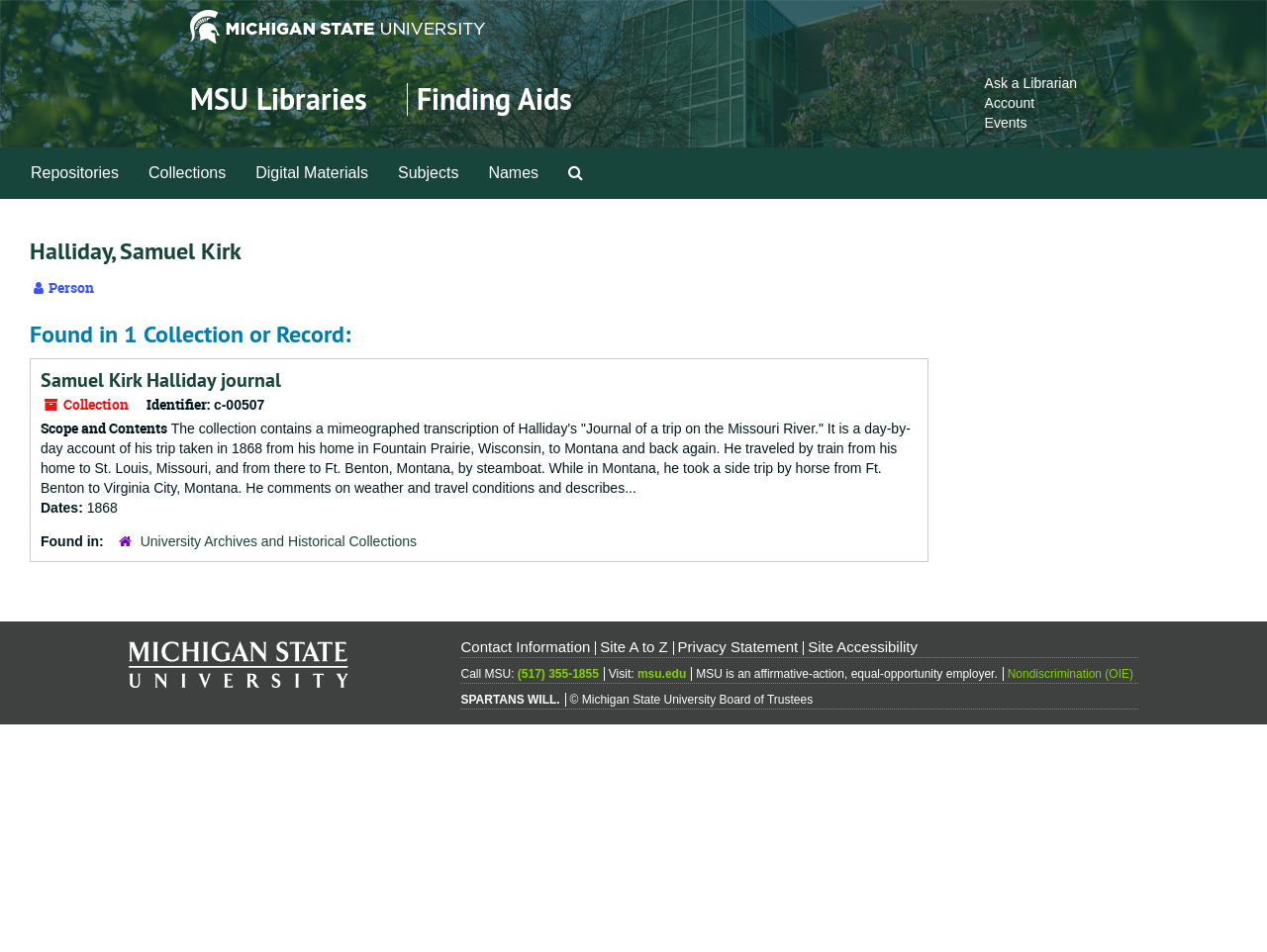Show the bounding box coordinates for the HTML element as described: "University Archives and Historical Collections".

[0.111, 0.56, 0.329, 0.577]